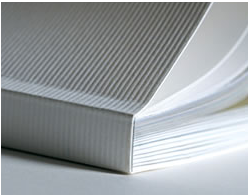Consider the image and give a detailed and elaborate answer to the question: 
What is the purpose of the image?

The image serves as a visual reference for understanding the quality of custom booklet printing services, emphasizing the importance of selecting the right binding option for various printing needs, as stated in the caption.